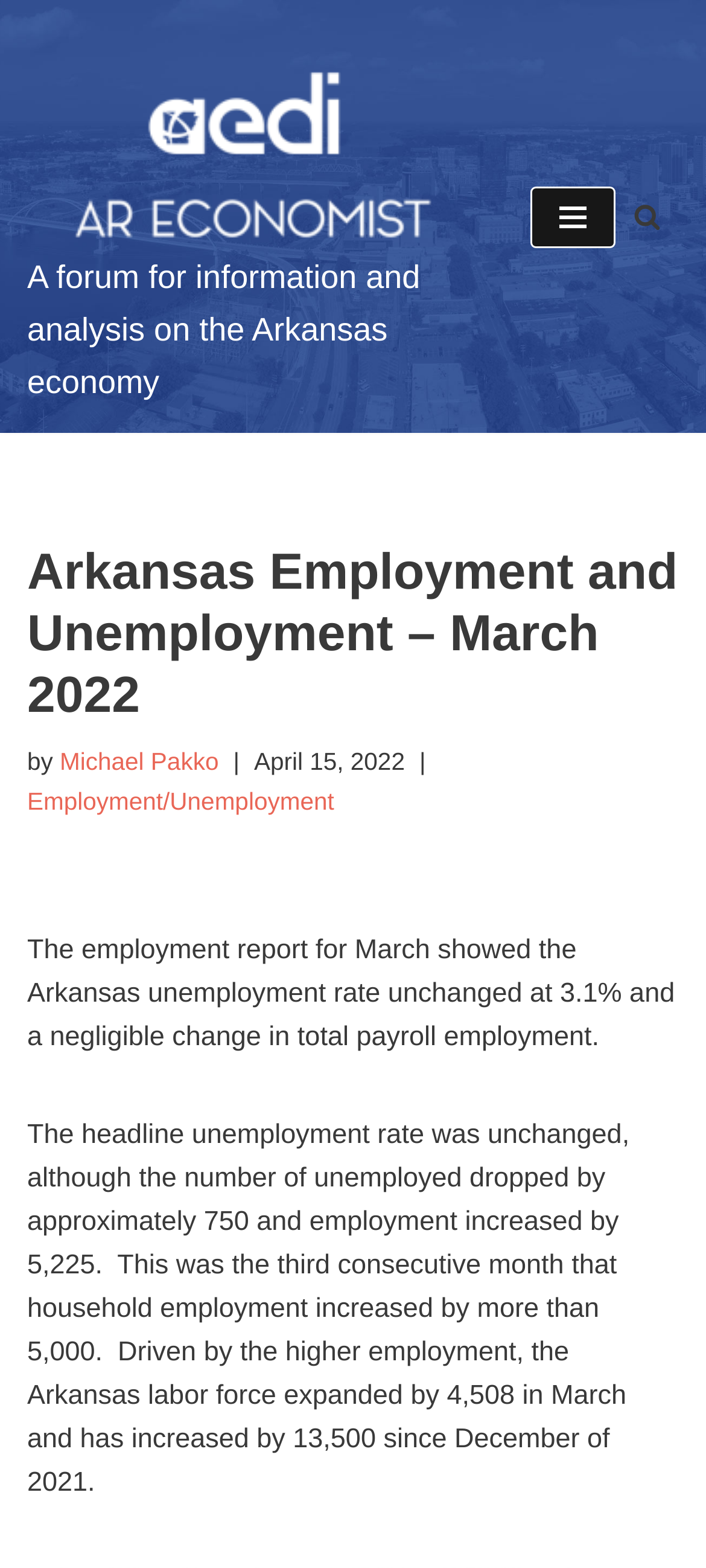Please provide a comprehensive response to the question below by analyzing the image: 
Who wrote the article?

The answer can be found in the link element with the text 'Michael Pakko', which is located below the main heading and indicates the author of the article.